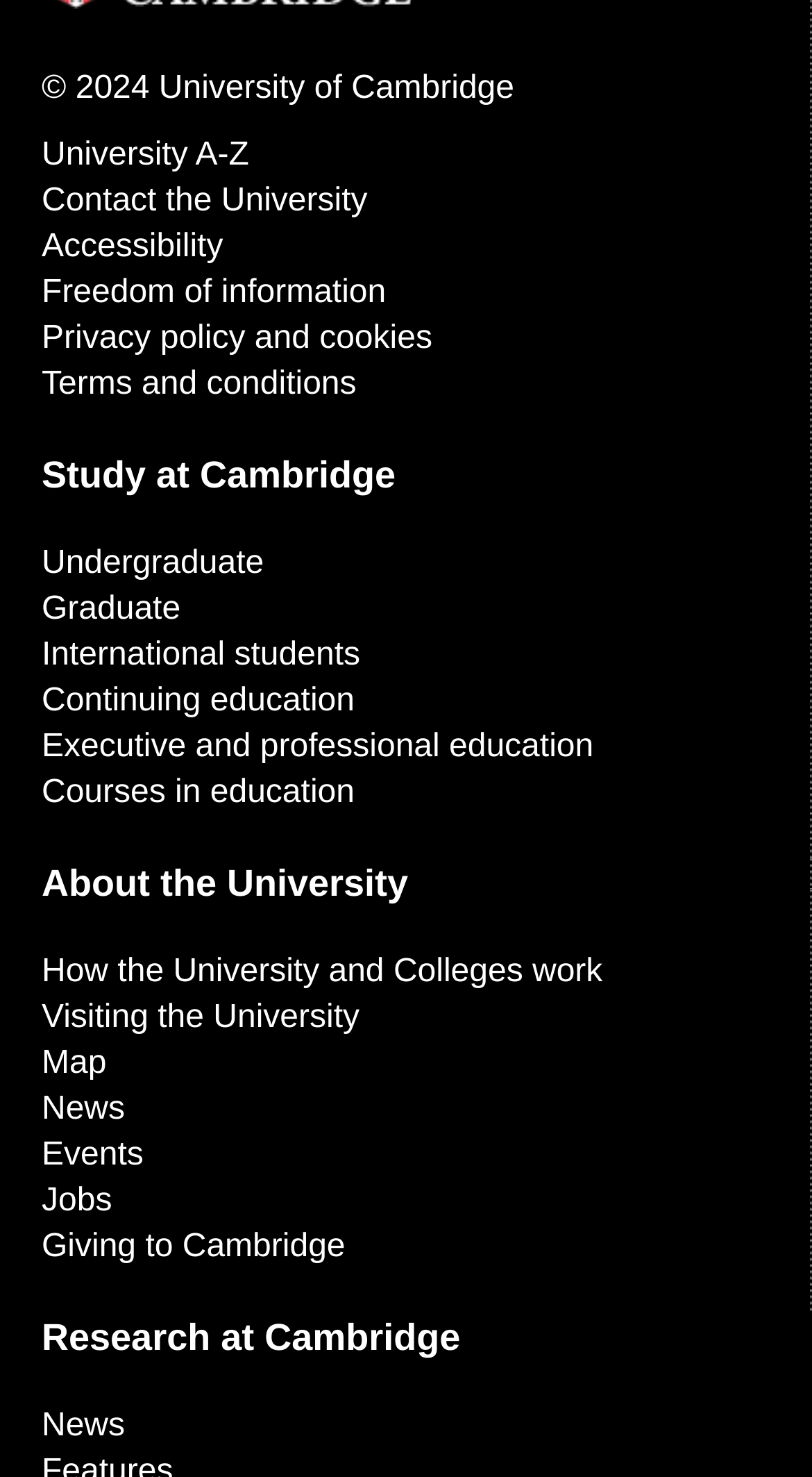Provide a short, one-word or phrase answer to the question below:
How many links are under 'Study at Cambridge'?

6